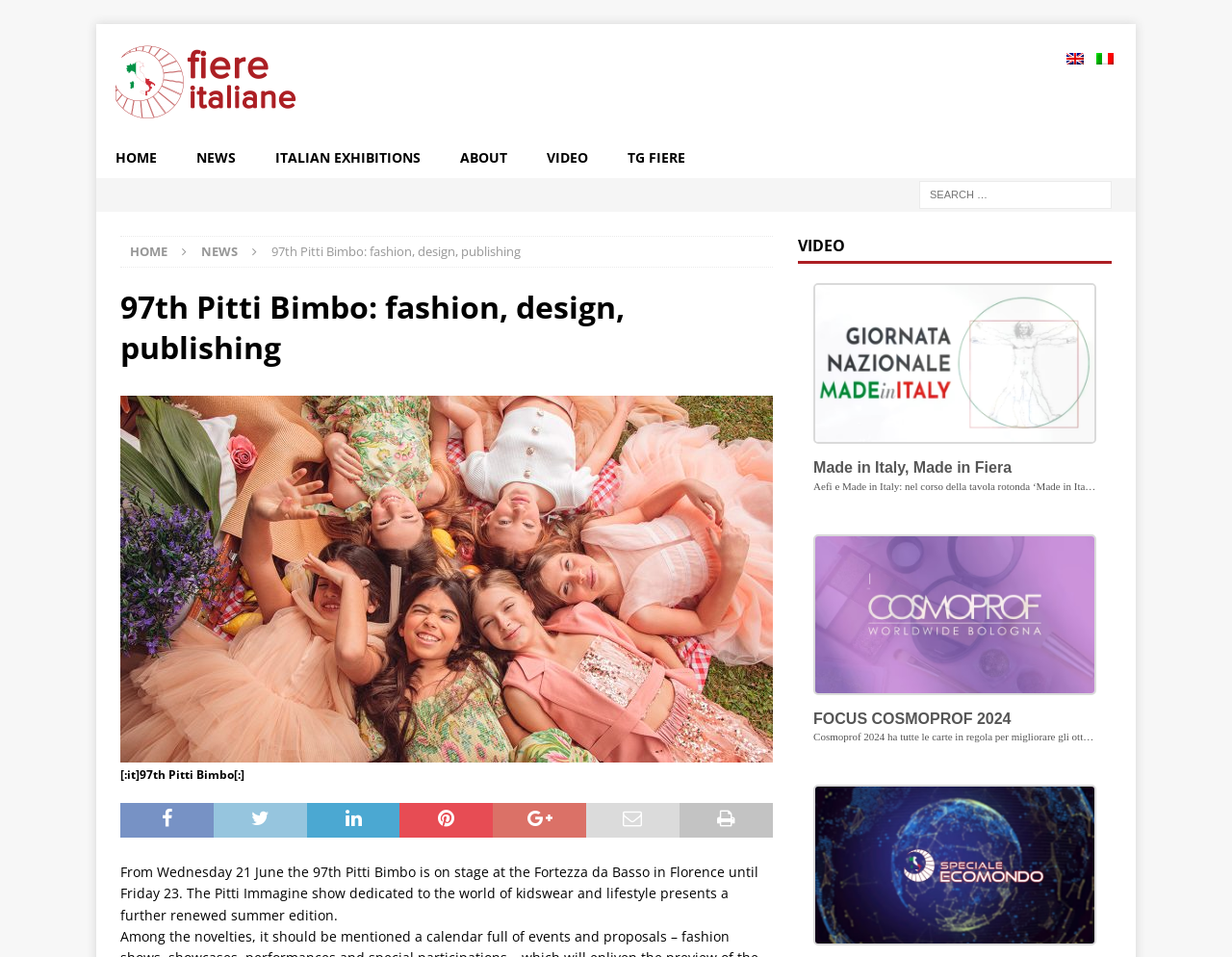Determine the main headline from the webpage and extract its text.

97th Pitti Bimbo: fashion, design, publishing